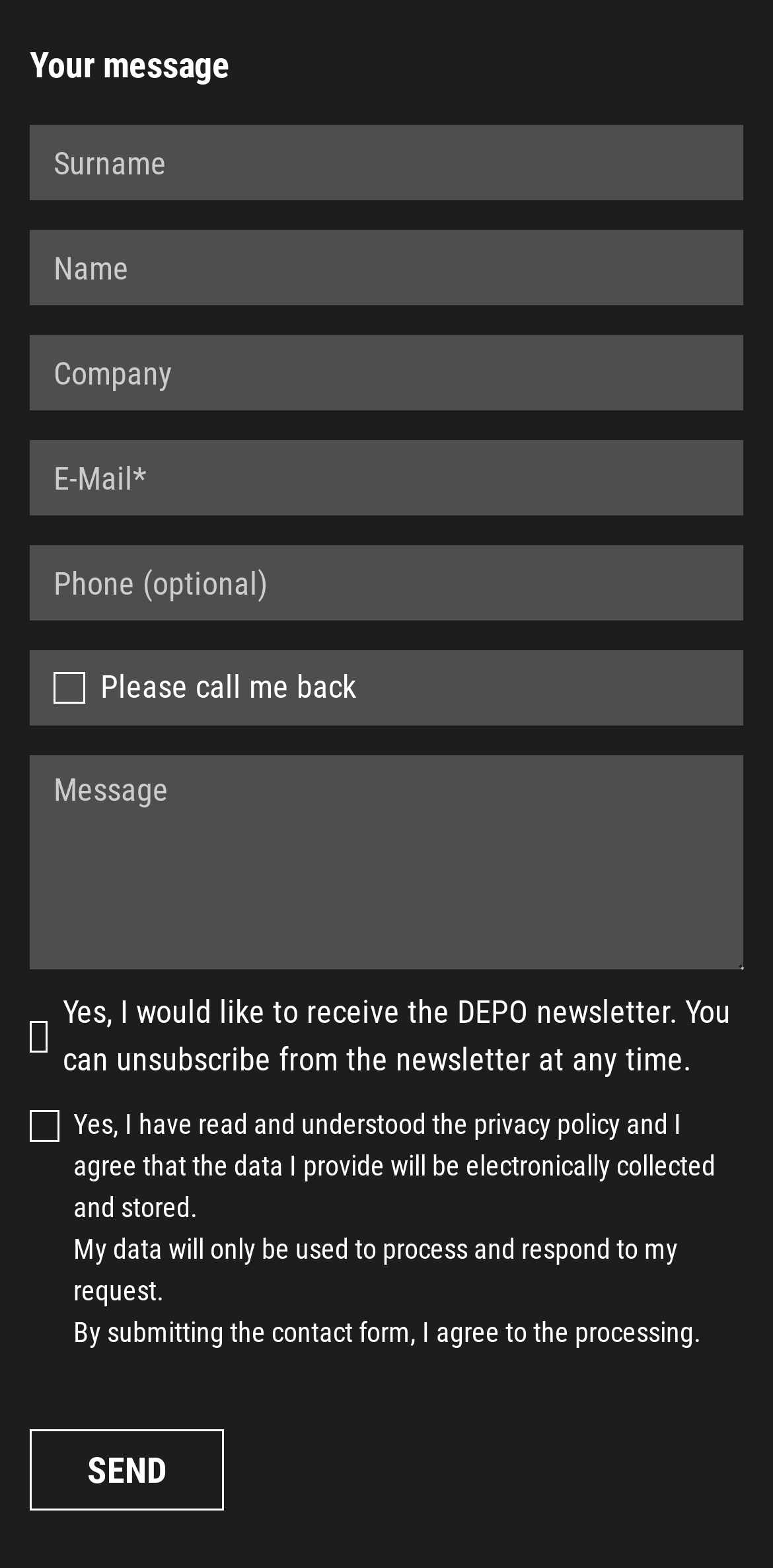Please find the bounding box for the UI component described as follows: "name="Nachricht" placeholder="Message"".

[0.038, 0.482, 0.962, 0.619]